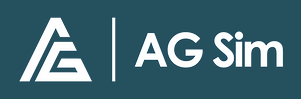Identify and describe all the elements present in the image.

The image features the logo of AG Sim, prominently displayed against a dark teal background. The logo combines a stylized "AG" design, which incorporates geometric shapes, symbolizing innovation and precision. Below the logo, the text "AG Sim" is presented in a bold, modern font, suggesting a focus on simulation or digital experiences. This branding is likely associated with their products and services in the flight simulation community, specifically related to the MSFS Marketplace.